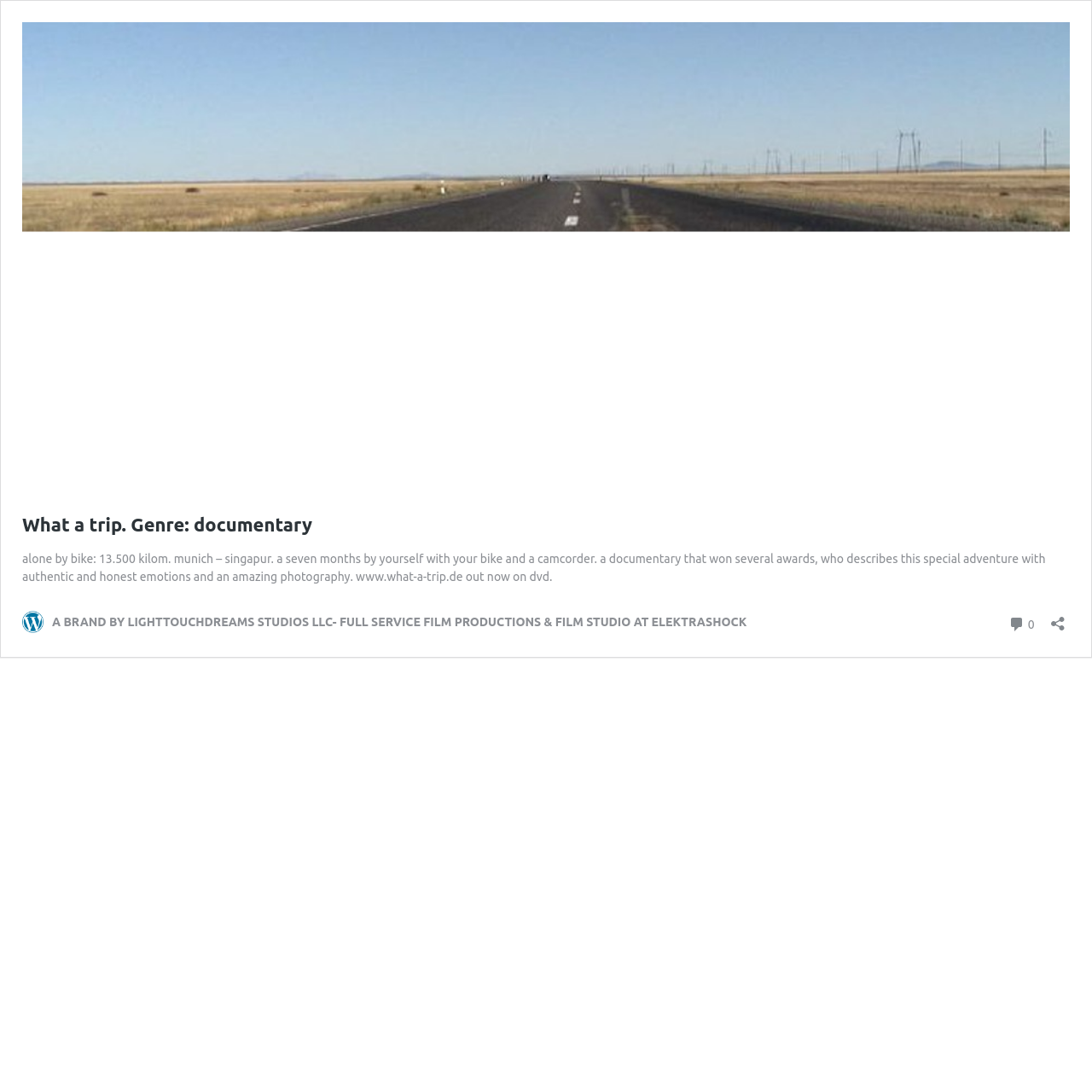What is the name of the film studio?
Refer to the image and provide a thorough answer to the question.

The name of the film studio can be found in the link element 'A BRAND BY LIGHTTOUCHDREAMS STUDIOS LLC- FULL SERVICE FILM PRODUCTIONS & FILM STUDIO AT ELEKTRASHOCK' which is part of the LayoutTable element.